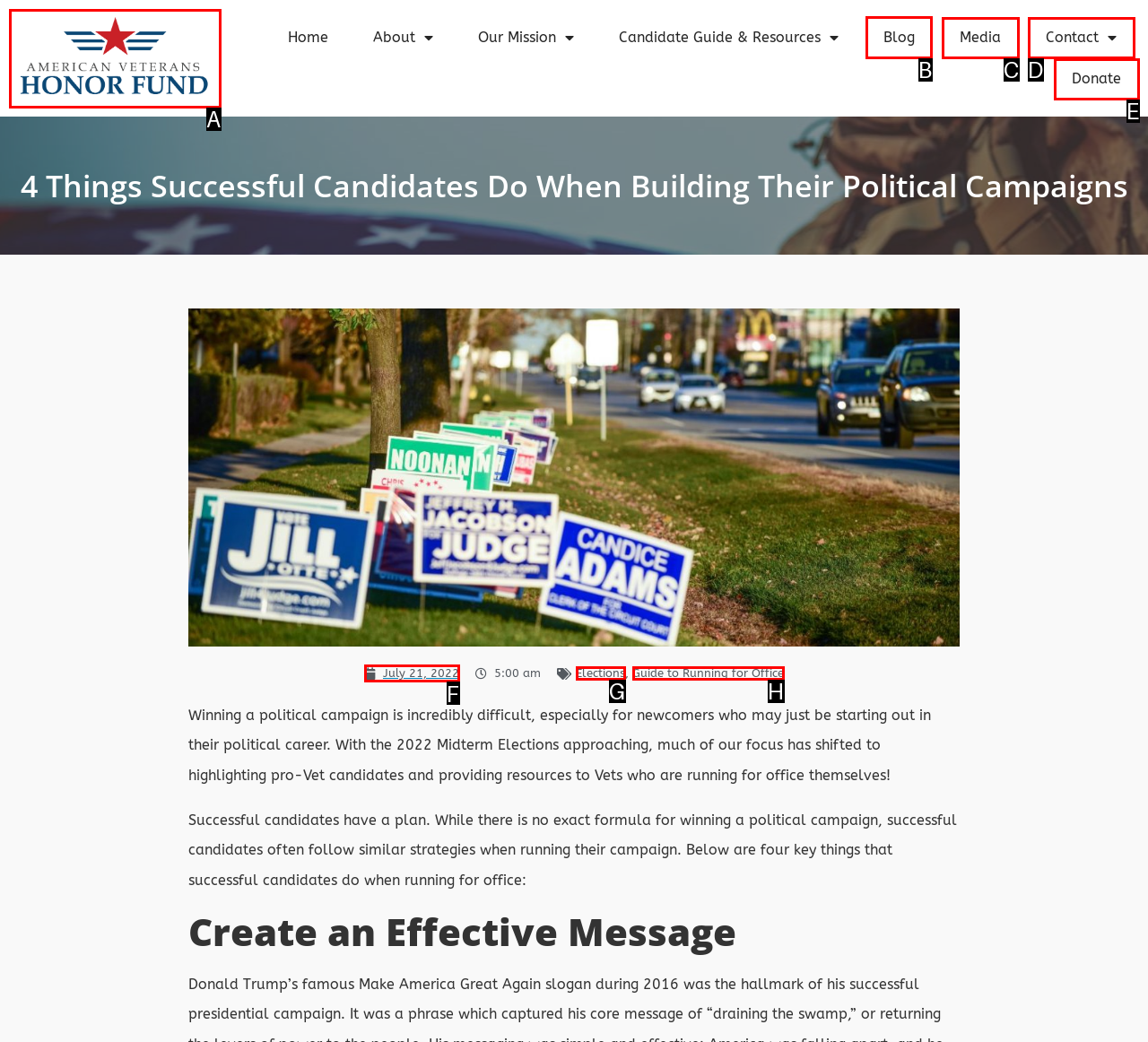Determine the letter of the UI element that you need to click to perform the task: Read the blog.
Provide your answer with the appropriate option's letter.

B